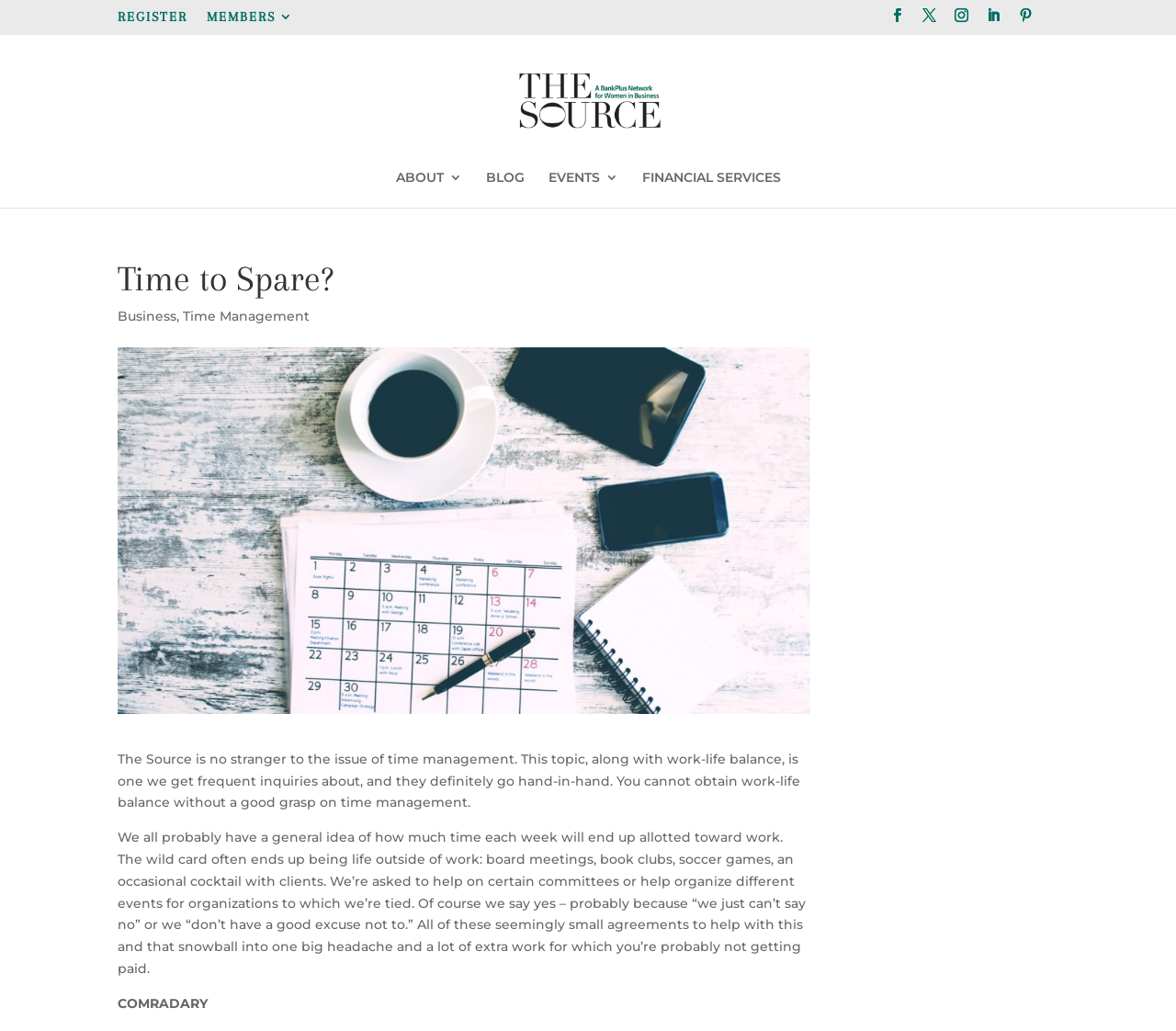What is the word above the 'REGISTER' link?
Using the visual information, reply with a single word or short phrase.

MEMBERS 3